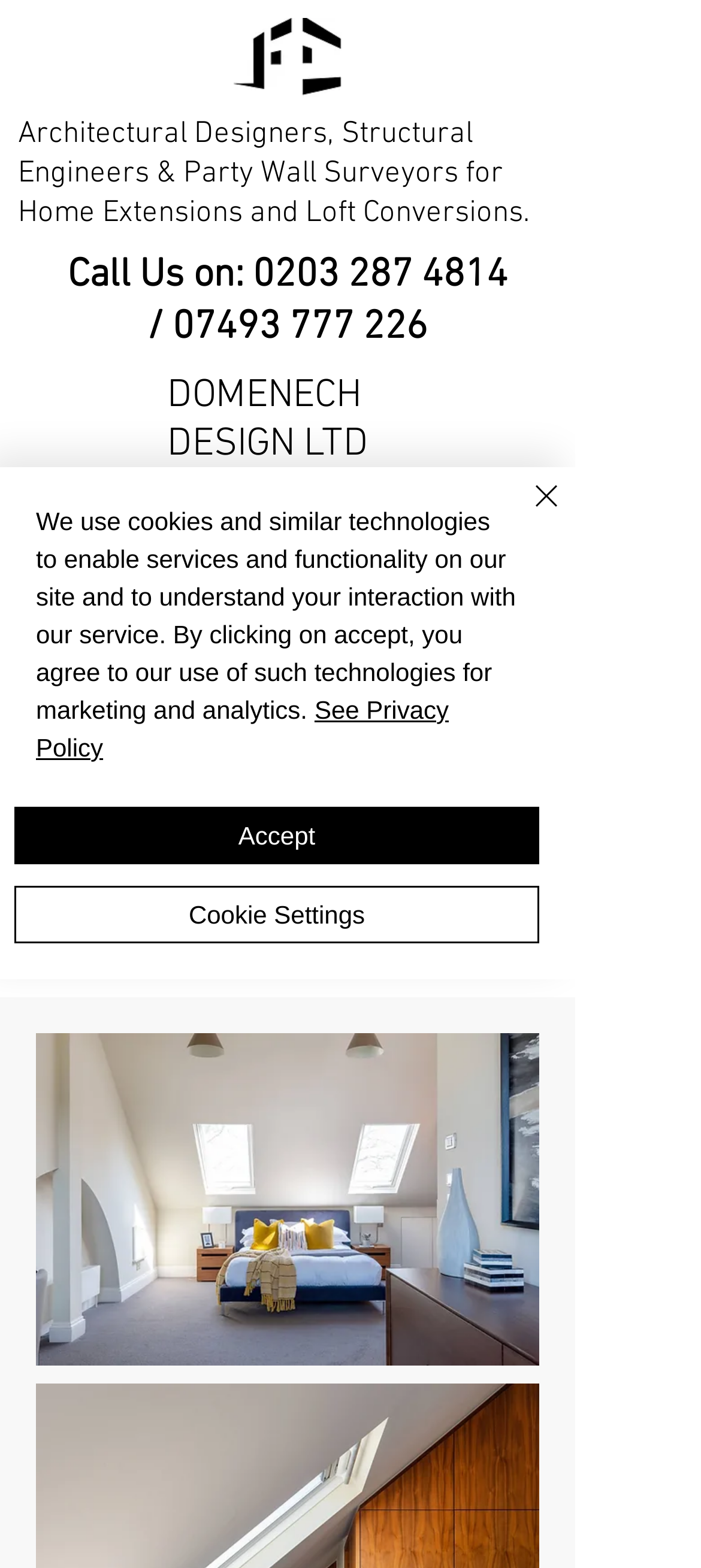Provide the bounding box coordinates of the UI element that matches the description: "aria-label="Close"".

[0.687, 0.303, 0.81, 0.358]